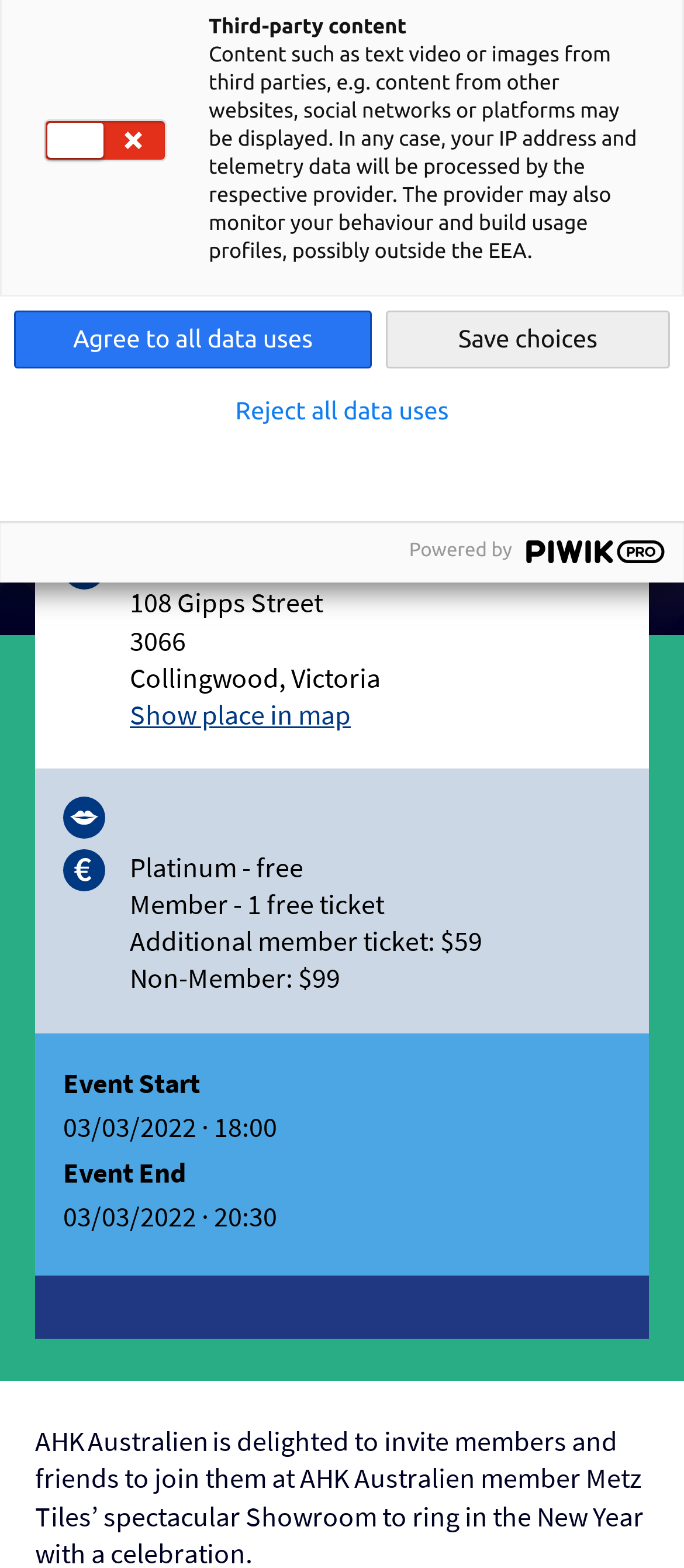Find the bounding box coordinates for the UI element that matches this description: "Share".

[0.082, 0.263, 0.285, 0.299]